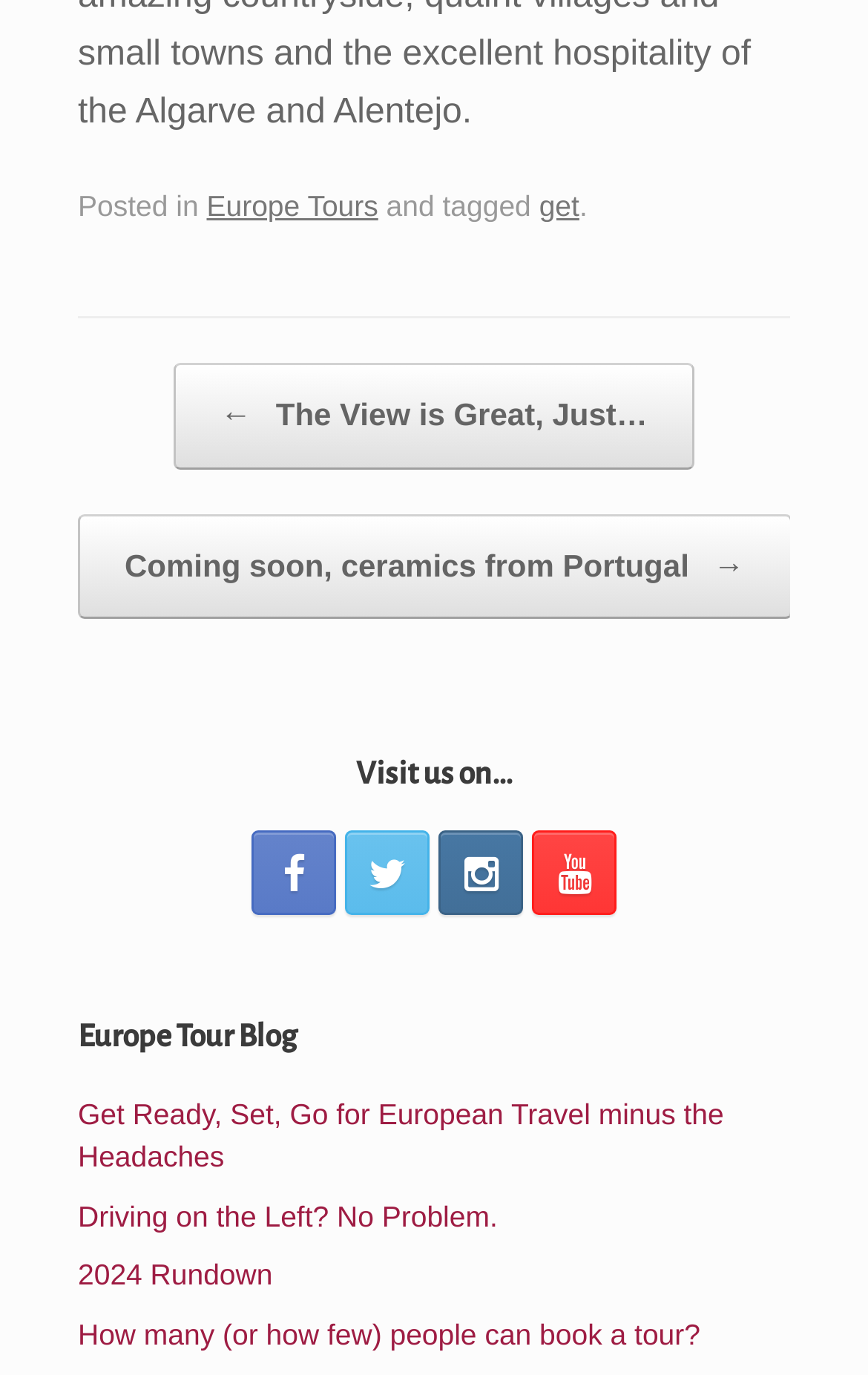Give a one-word or phrase response to the following question: What is the category of the post?

Europe Tours